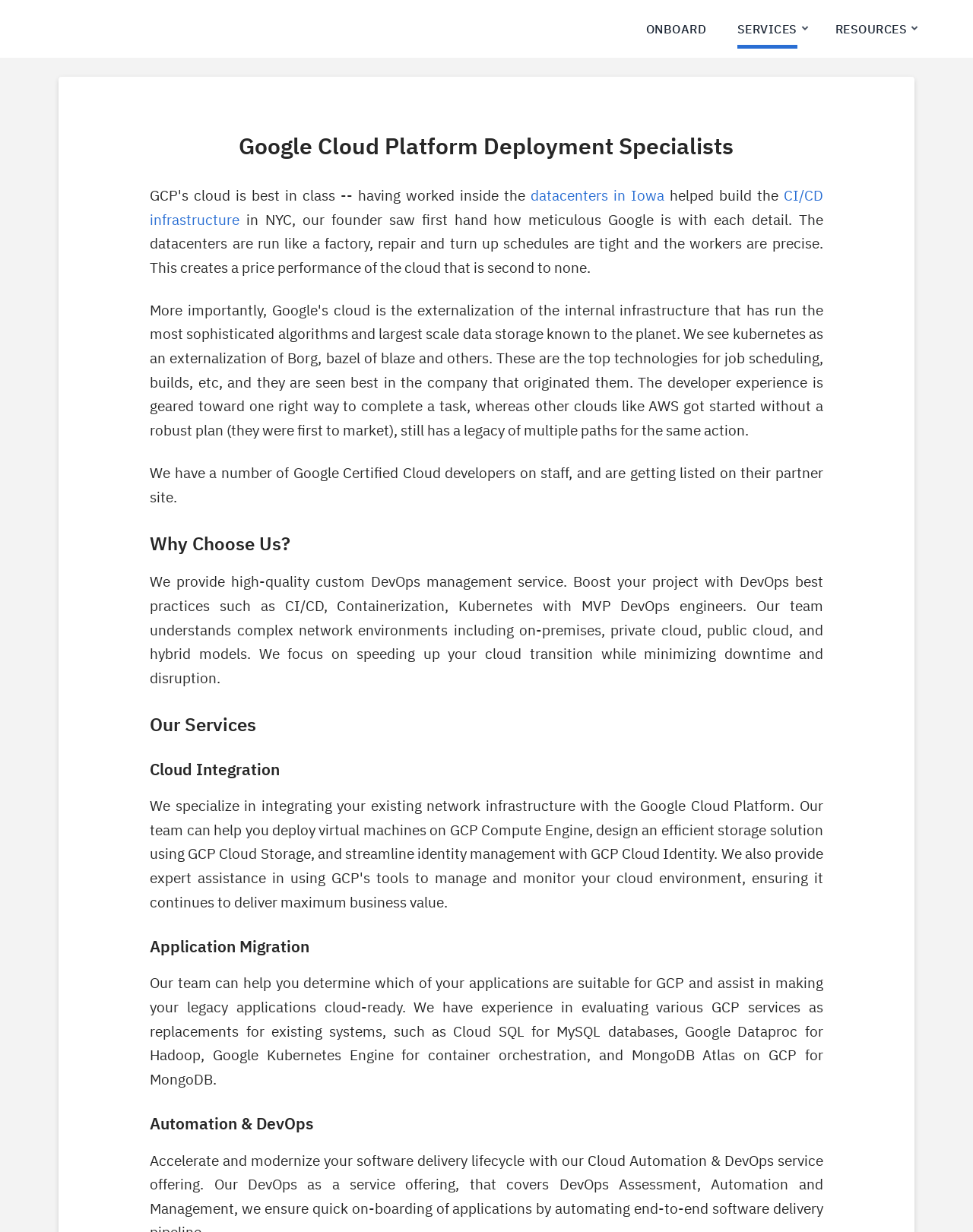What is the company's specialty?
Can you provide a detailed and comprehensive answer to the question?

Based on the webpage, the company specializes in Google Cloud Platform Deployment, which is evident from the heading 'Google Cloud Platform Deployment Specialists' and the services they offer, such as Cloud Integration, Application Migration, and Automation & DevOps.